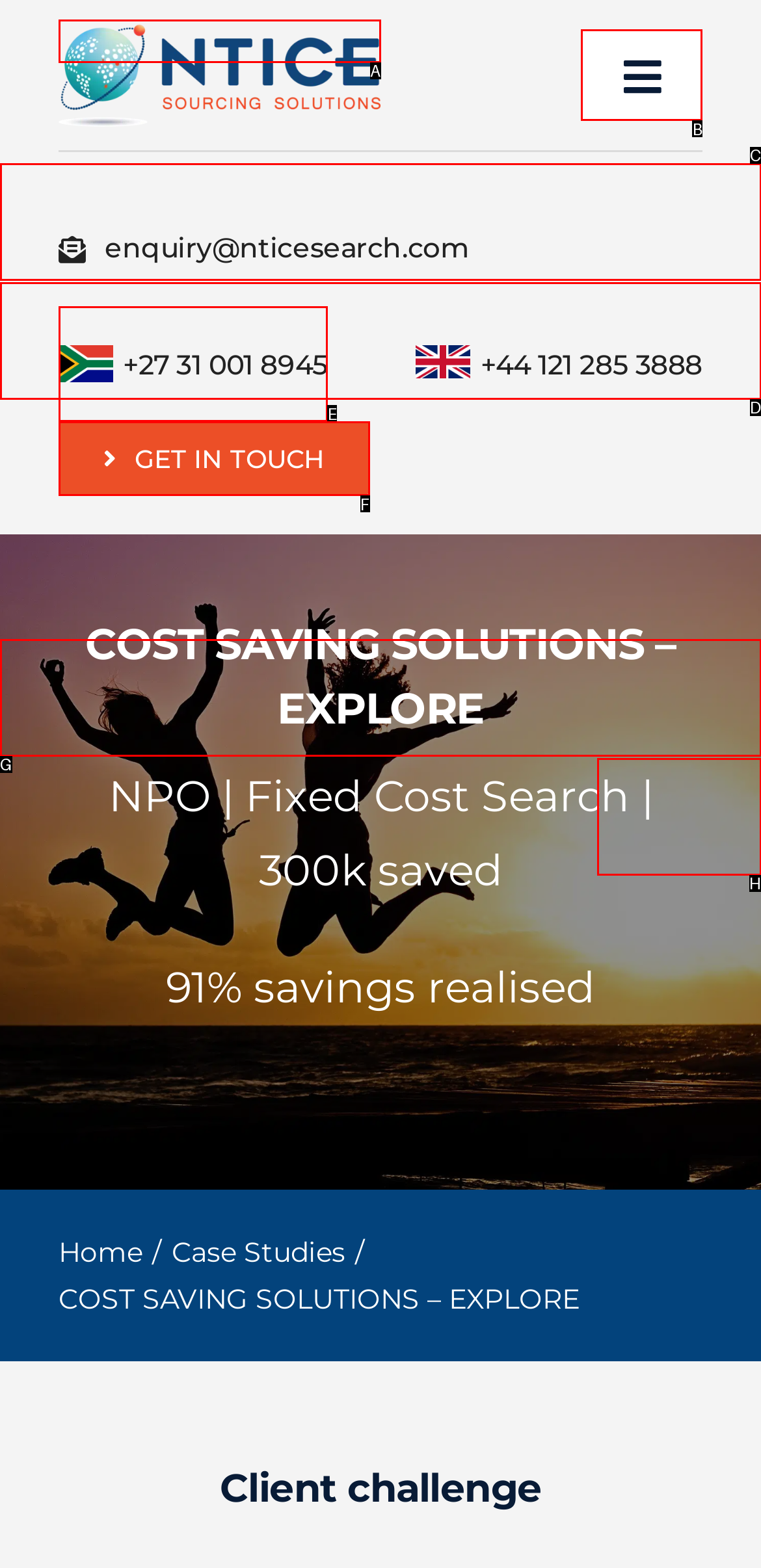Identify which lettered option to click to carry out the task: Go to At Home. Provide the letter as your answer.

None